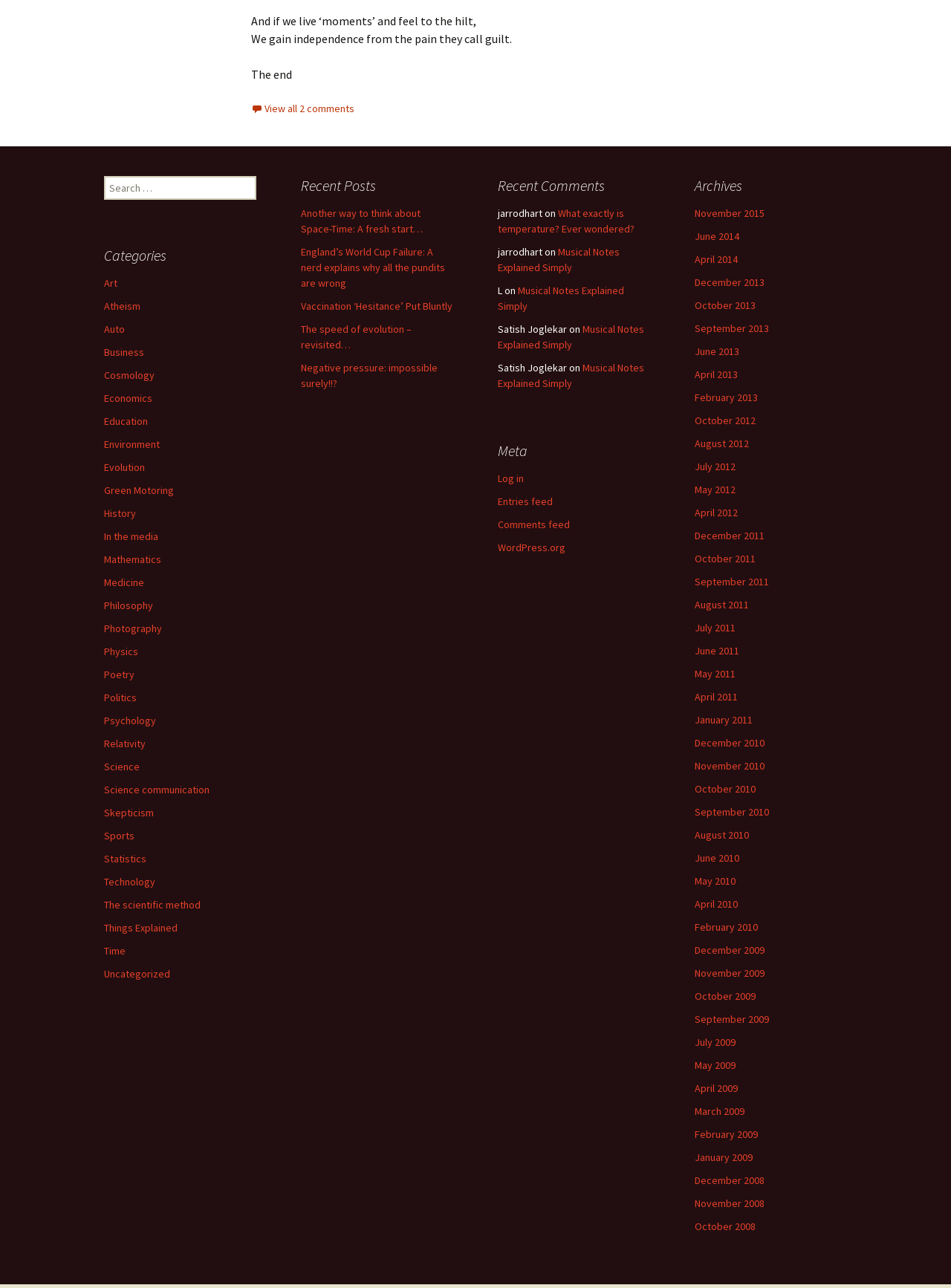Calculate the bounding box coordinates of the UI element given the description: "View all 2 comments".

[0.264, 0.079, 0.373, 0.09]